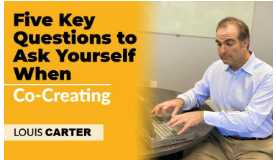Provide a comprehensive description of the image.

The image features a professional-looking man named Louis Carter, who is engaged in a thoughtful moment at a desk. He appears to be working on a laptop, emphasizing a focus on collaboration and co-creation. The bold text overlay reads "Five Key Questions to Ask Yourself When Co-Creating," highlighting the theme of inquiry and reflection in leadership and teamwork. The striking yellow background contrasts with the more subdued colors of the setting, drawing attention to the importance of effective communication and collaboration in leadership practices. This image likely accompanies content aimed at leaders looking to enhance their collaborative efforts and improve their leadership effectiveness.